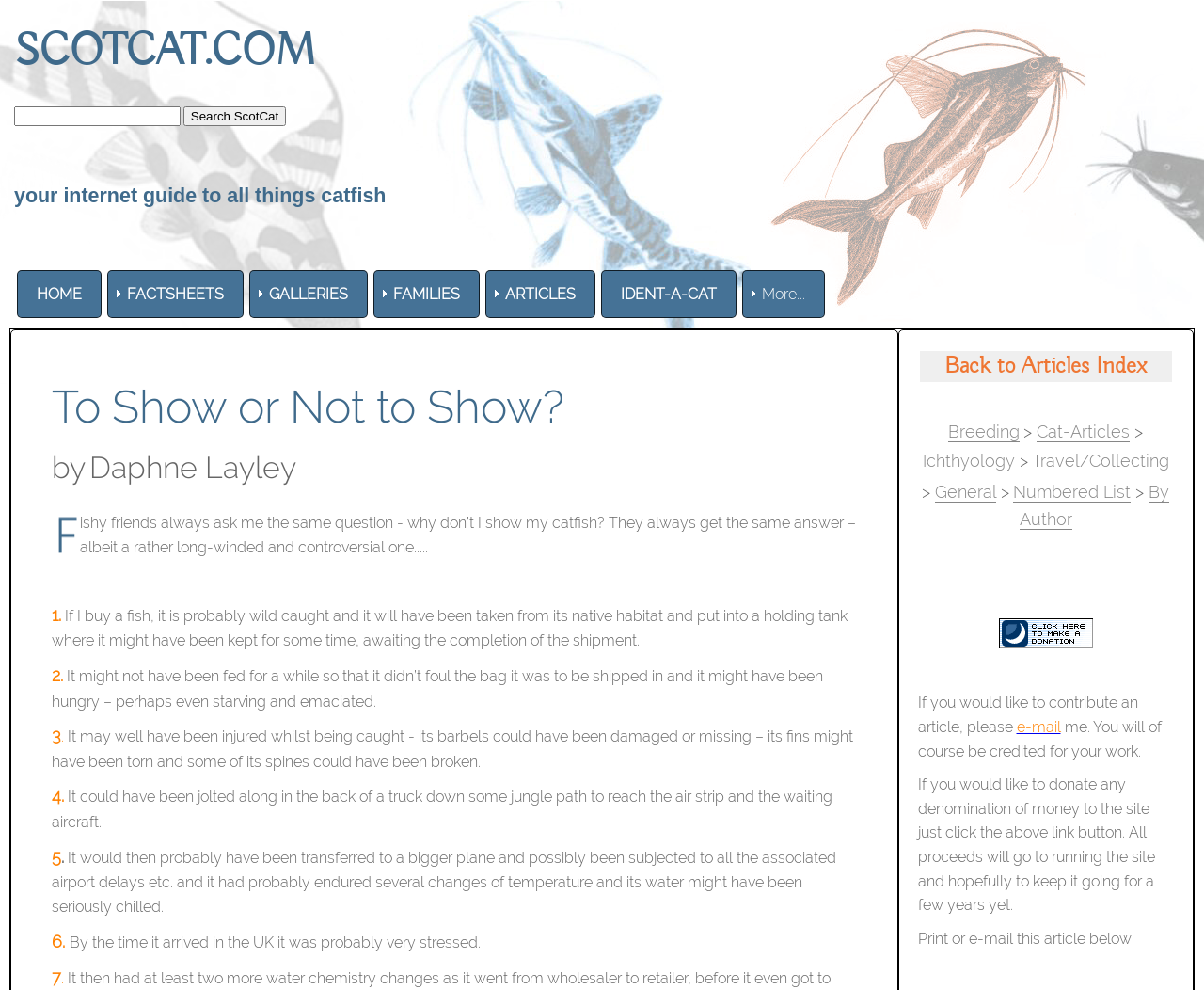Please provide a detailed answer to the question below based on the screenshot: 
What is the topic of the article?

The article appears to be about catfish, as indicated by the presence of links to related topics such as 'Breeding', 'Ichthyology', and 'Cat-Articles'. The article may provide information on the biology, care, or other aspects of catfish.